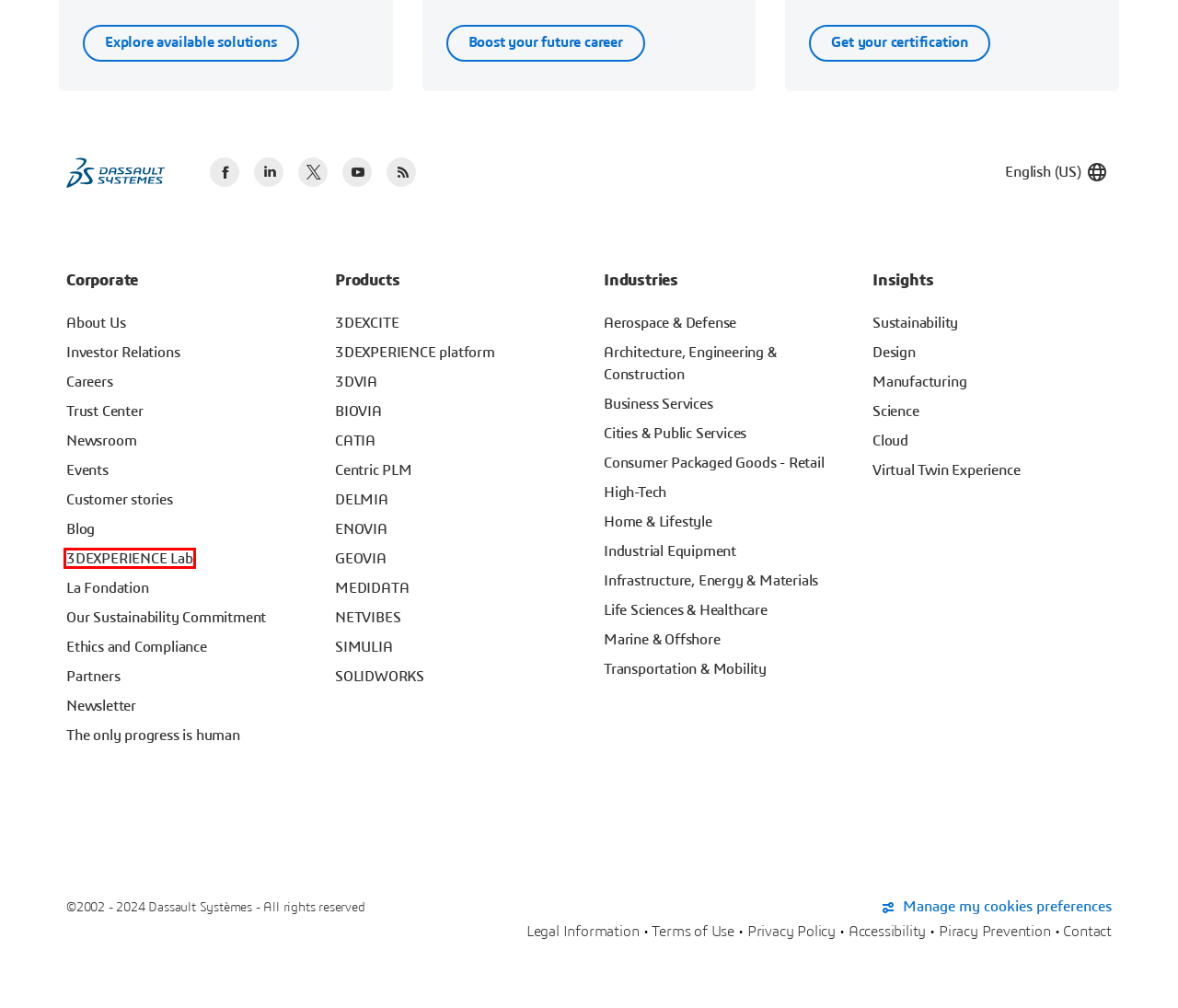You have received a screenshot of a webpage with a red bounding box indicating a UI element. Please determine the most fitting webpage description that matches the new webpage after clicking on the indicated element. The choices are:
A. Transportation & Mobility | Dassault Systèmes®
B. Unleashing Sustainable Innovation | Sustainability - Dassault Systèmes
C. La Fondation Dassault Systèmes | La Fondation Dassault Systèmes
D. 3DEXPERIENCE Lab - Startup Accelerator | Dassault Systèmes®
E. GEOVIA Model the Sustainable Planet | Dassault Systèmes
F. The Only Progress is Human | Dassault Systèmes
G. Solutions | 3DEXPERIENCE Edu – Dassault Systèmes
H. See Our Solutions in Action | Customer Stories - Dassault Systèmes

D